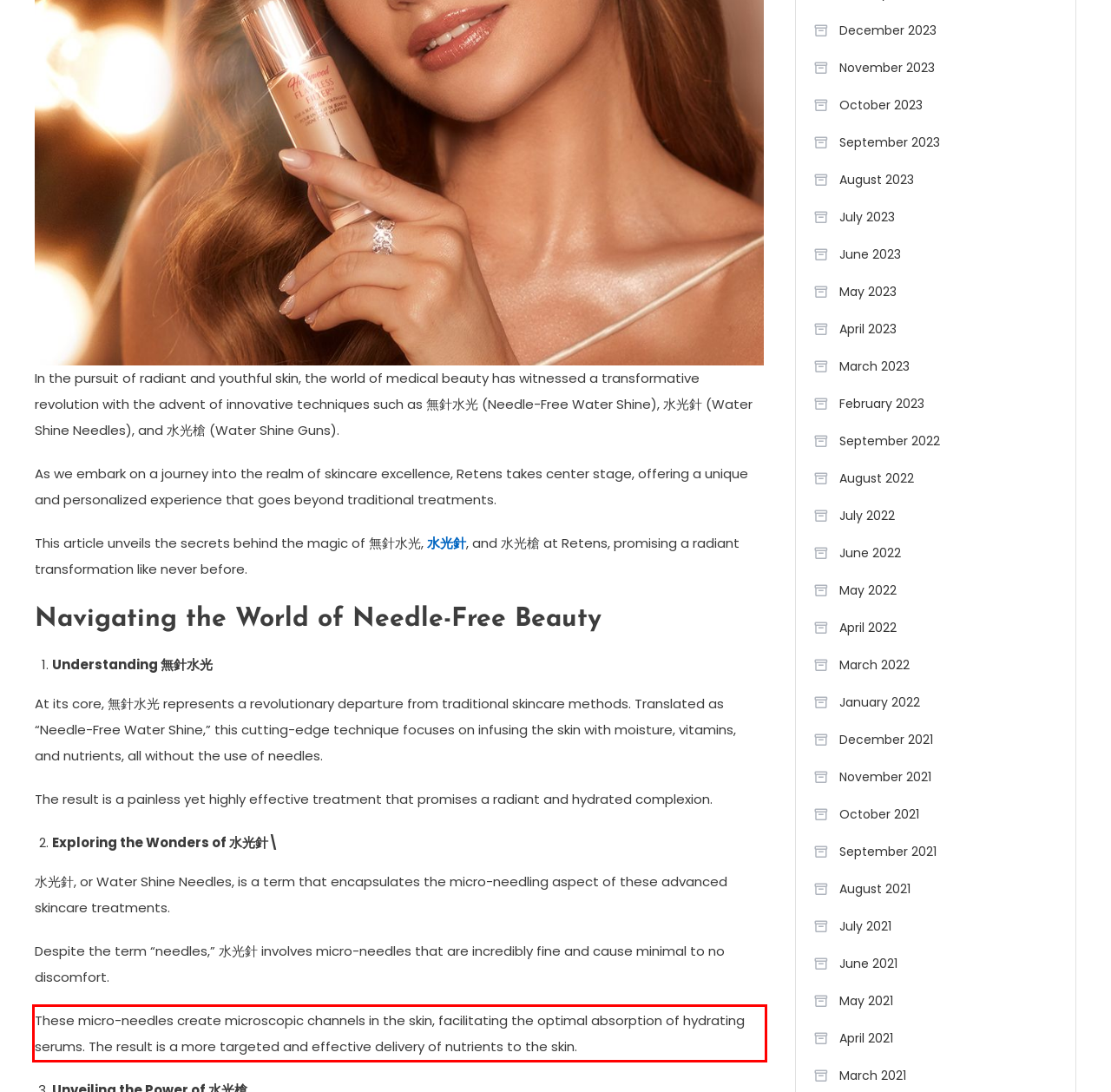Extract and provide the text found inside the red rectangle in the screenshot of the webpage.

These micro-needles create microscopic channels in the skin, facilitating the optimal absorption of hydrating serums. The result is a more targeted and effective delivery of nutrients to the skin.